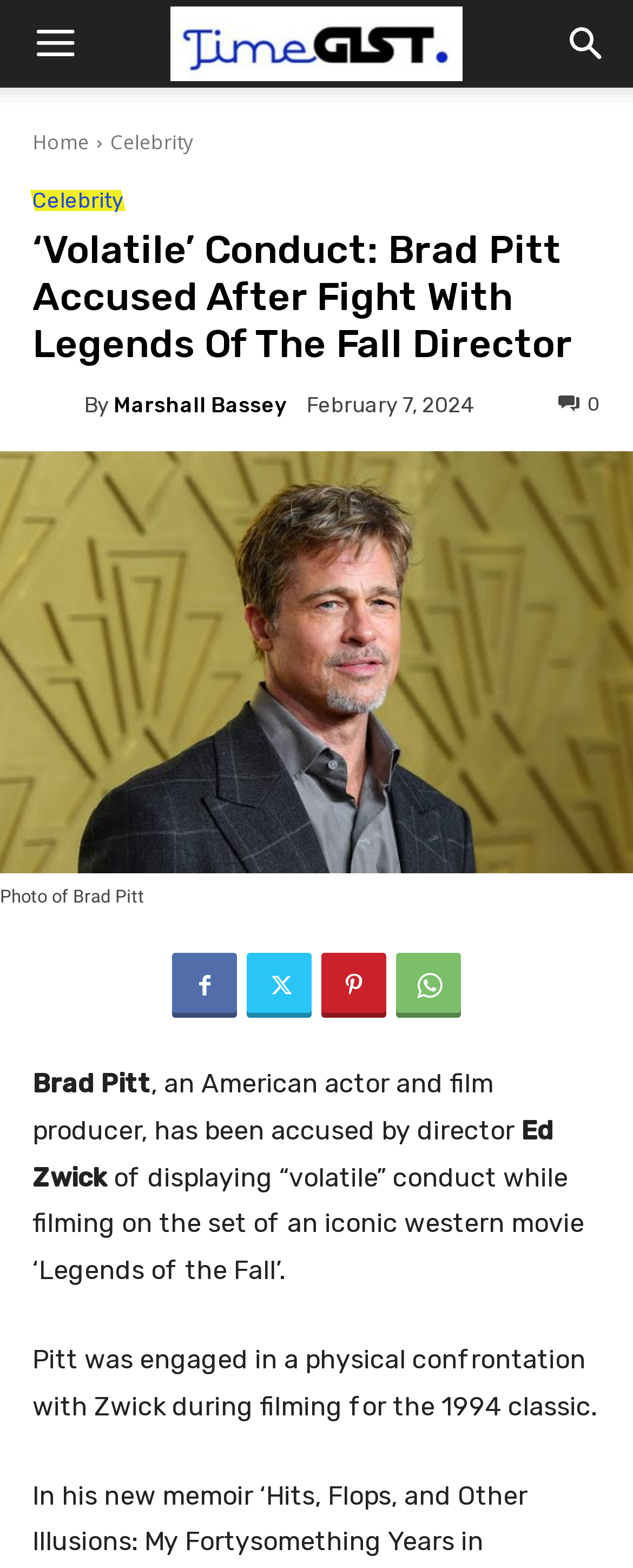Please pinpoint the bounding box coordinates for the region I should click to adhere to this instruction: "Read the article by Marshall Bassey".

[0.051, 0.245, 0.133, 0.272]